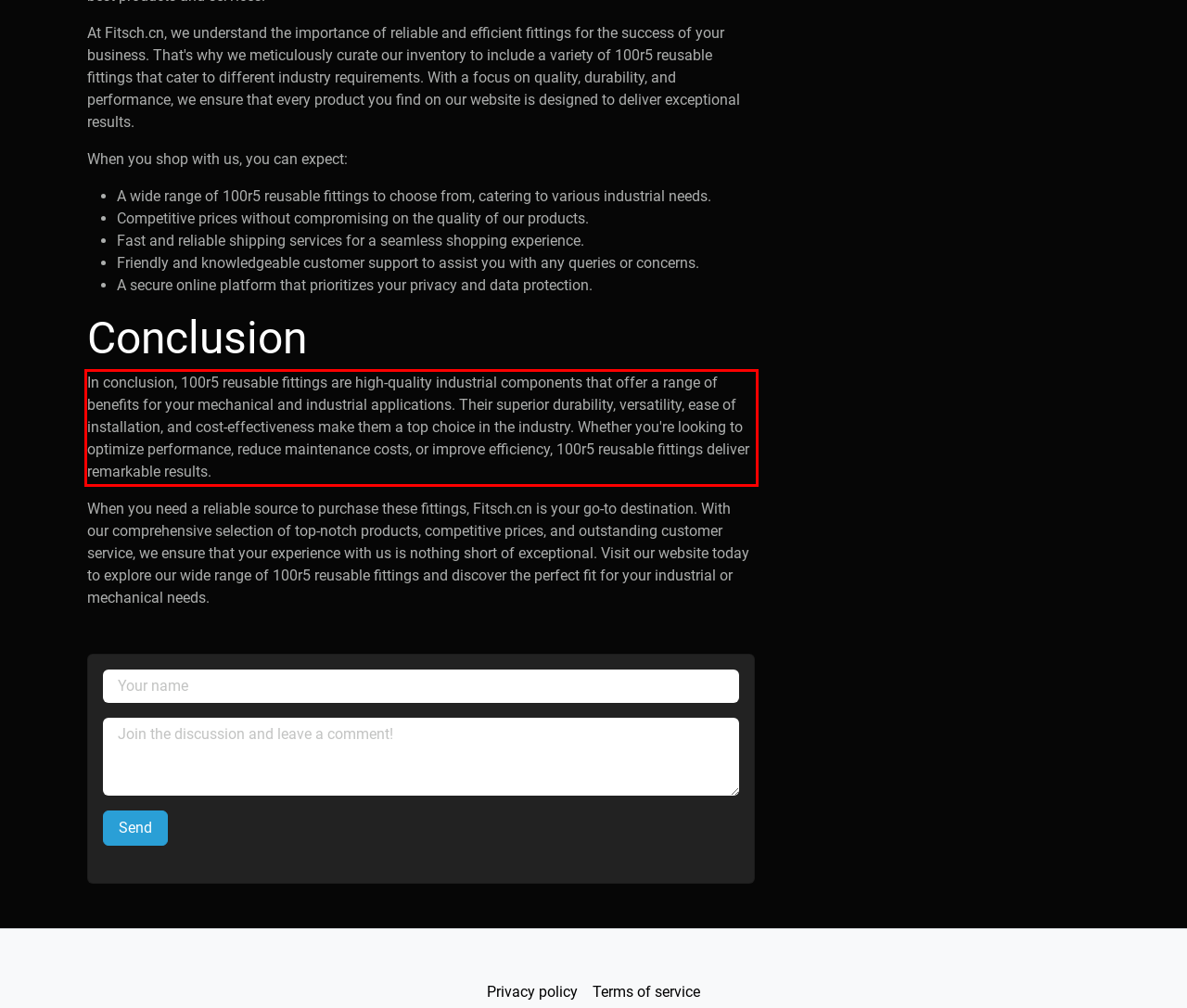Please identify and extract the text content from the UI element encased in a red bounding box on the provided webpage screenshot.

In conclusion, 100r5 reusable fittings are high-quality industrial components that offer a range of benefits for your mechanical and industrial applications. Their superior durability, versatility, ease of installation, and cost-effectiveness make them a top choice in the industry. Whether you're looking to optimize performance, reduce maintenance costs, or improve efficiency, 100r5 reusable fittings deliver remarkable results.